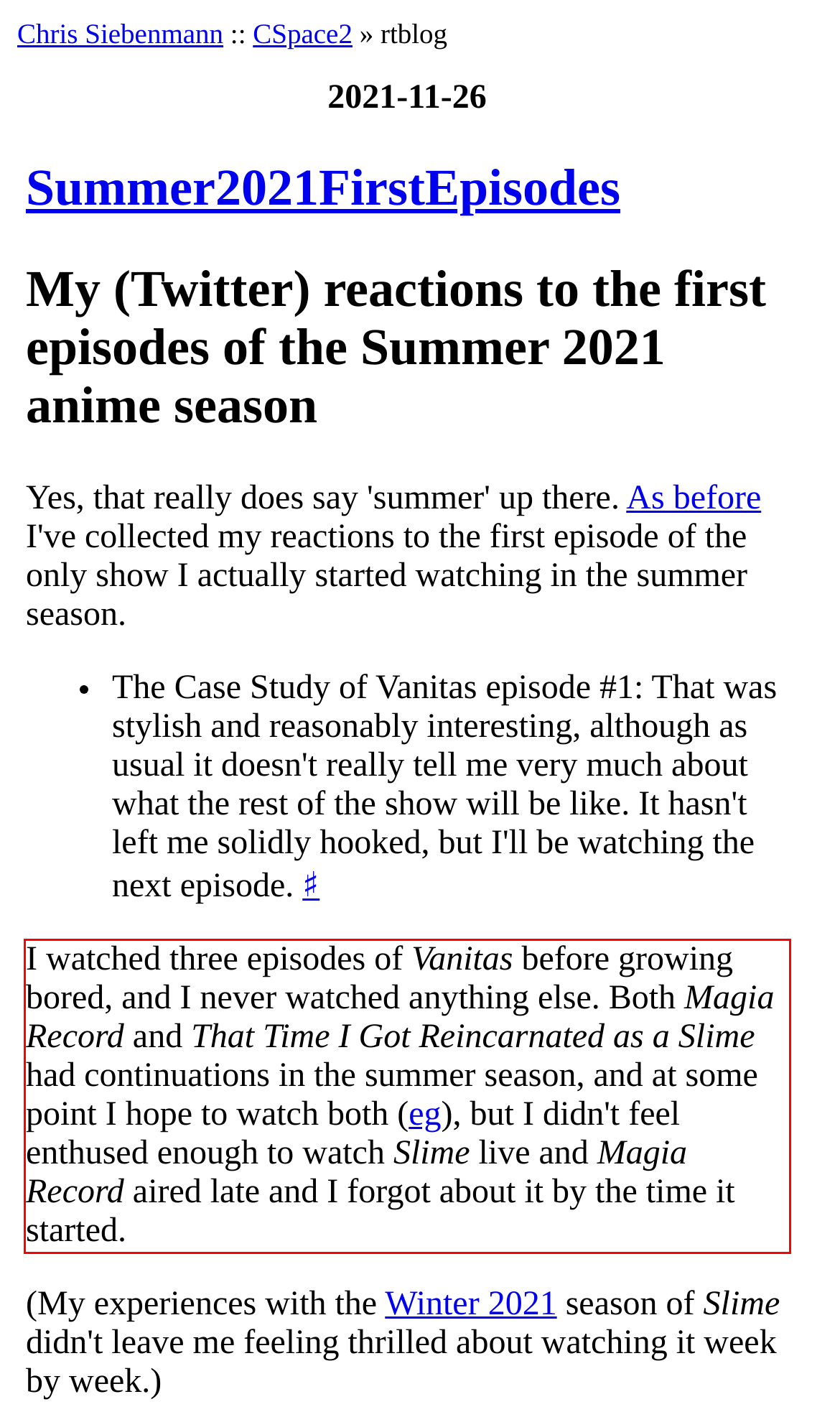Analyze the red bounding box in the provided webpage screenshot and generate the text content contained within.

I watched three episodes of Vanitas before growing bored, and I never watched anything else. Both Magia Record and That Time I Got Reincarnated as a Slime had continuations in the summer season, and at some point I hope to watch both (eg), but I didn't feel enthused enough to watch Slime live and Magia Record aired late and I forgot about it by the time it started.